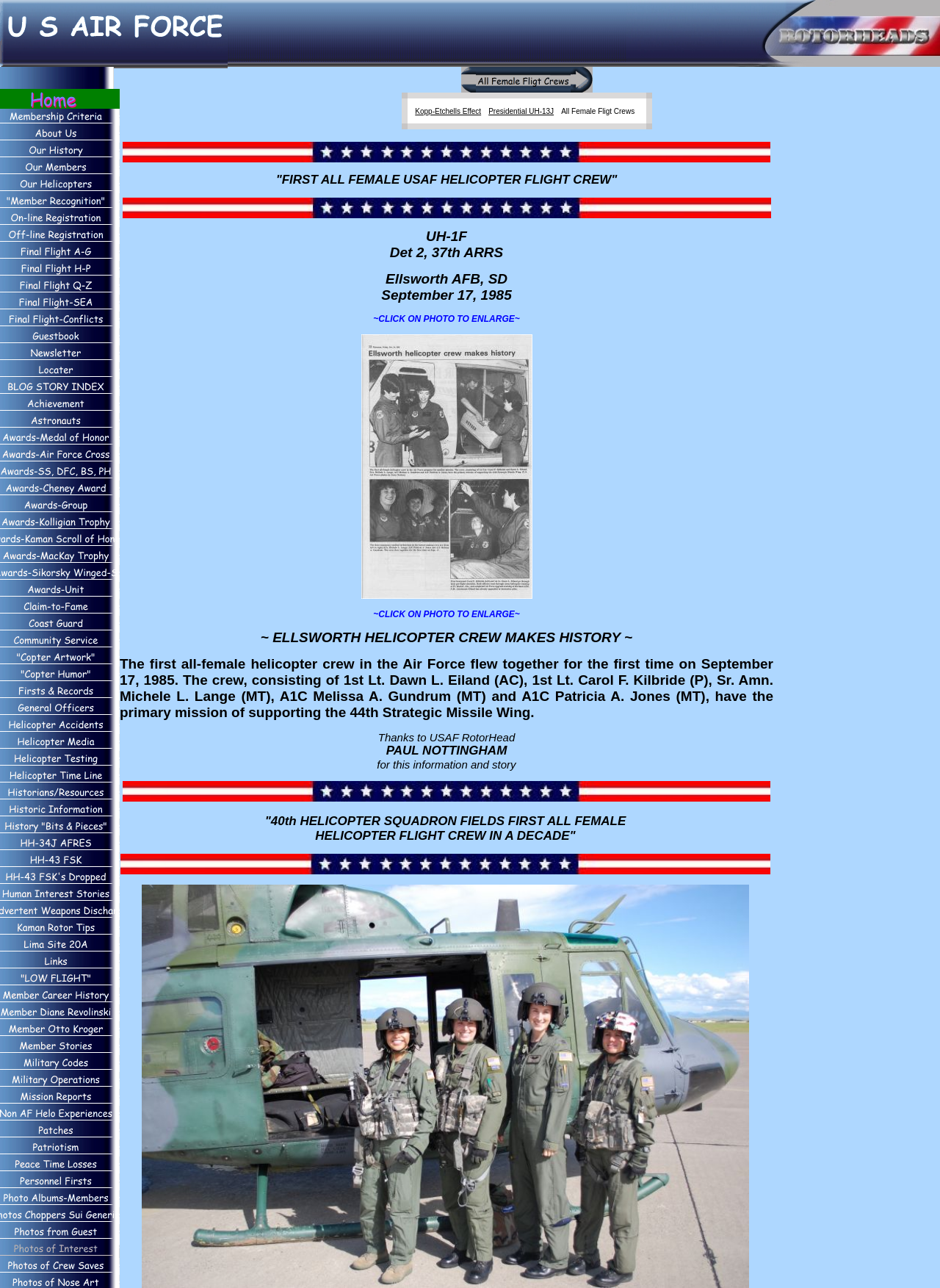Indicate the bounding box coordinates of the element that must be clicked to execute the instruction: "Read about 'Awards-Medal of Honor'". The coordinates should be given as four float numbers between 0 and 1, i.e., [left, top, right, bottom].

[0.0, 0.334, 0.121, 0.347]